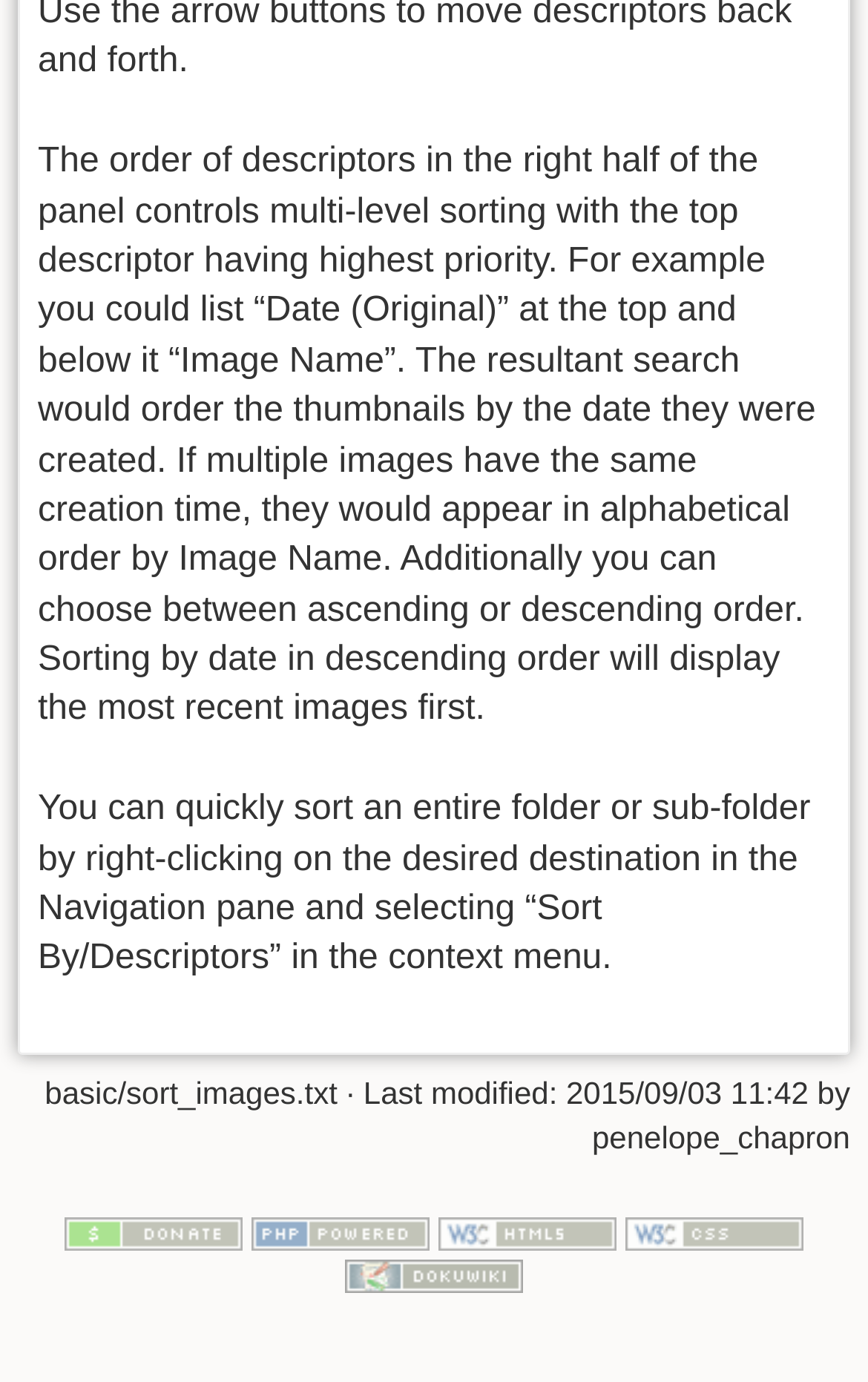Using the provided description: "title="Donate"", find the bounding box coordinates of the corresponding UI element. The output should be four float numbers between 0 and 1, in the format [left, top, right, bottom].

[0.075, 0.877, 0.28, 0.903]